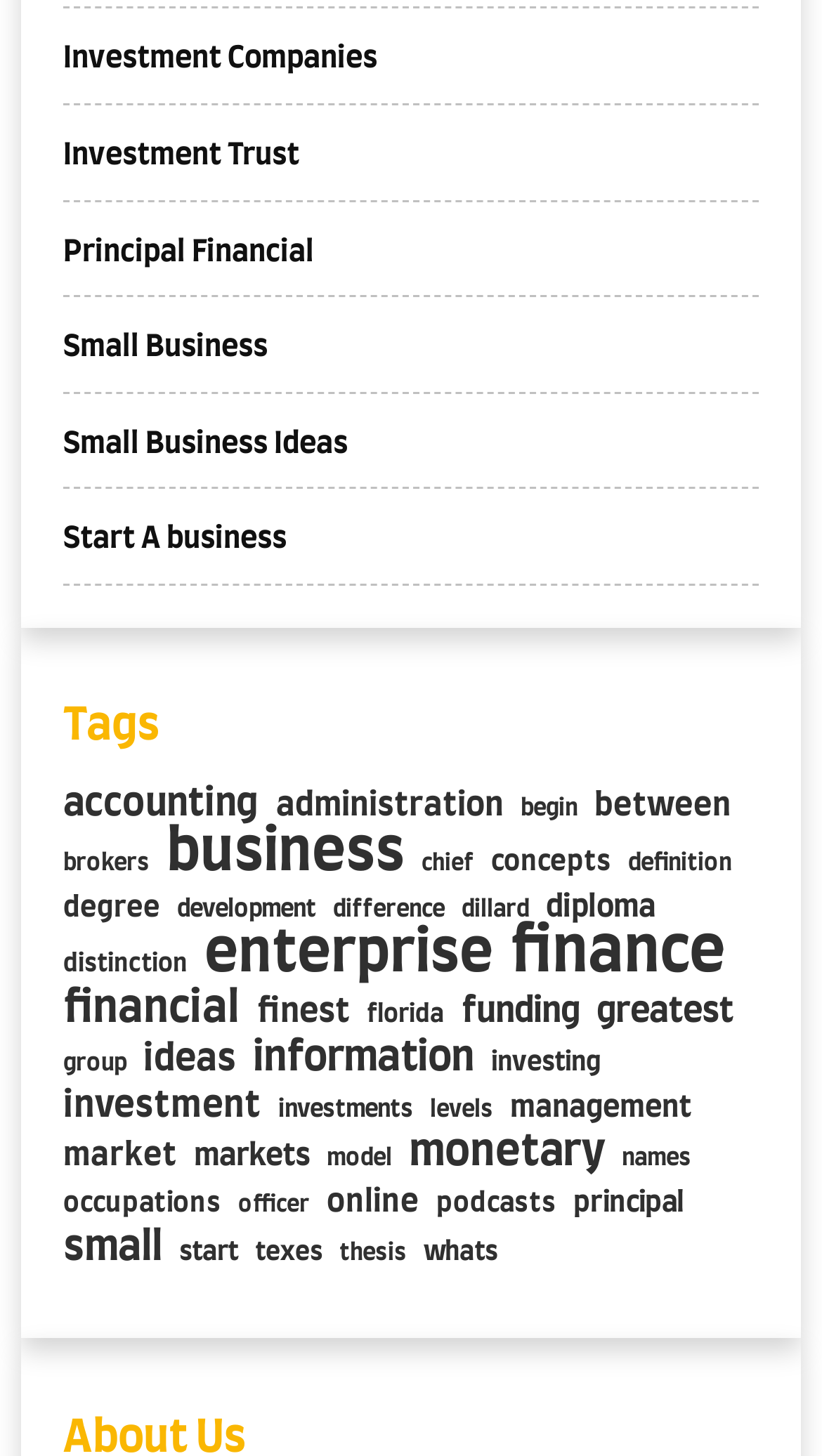Please find the bounding box coordinates of the element's region to be clicked to carry out this instruction: "Discover 'investment' opportunities".

[0.077, 0.746, 0.318, 0.776]